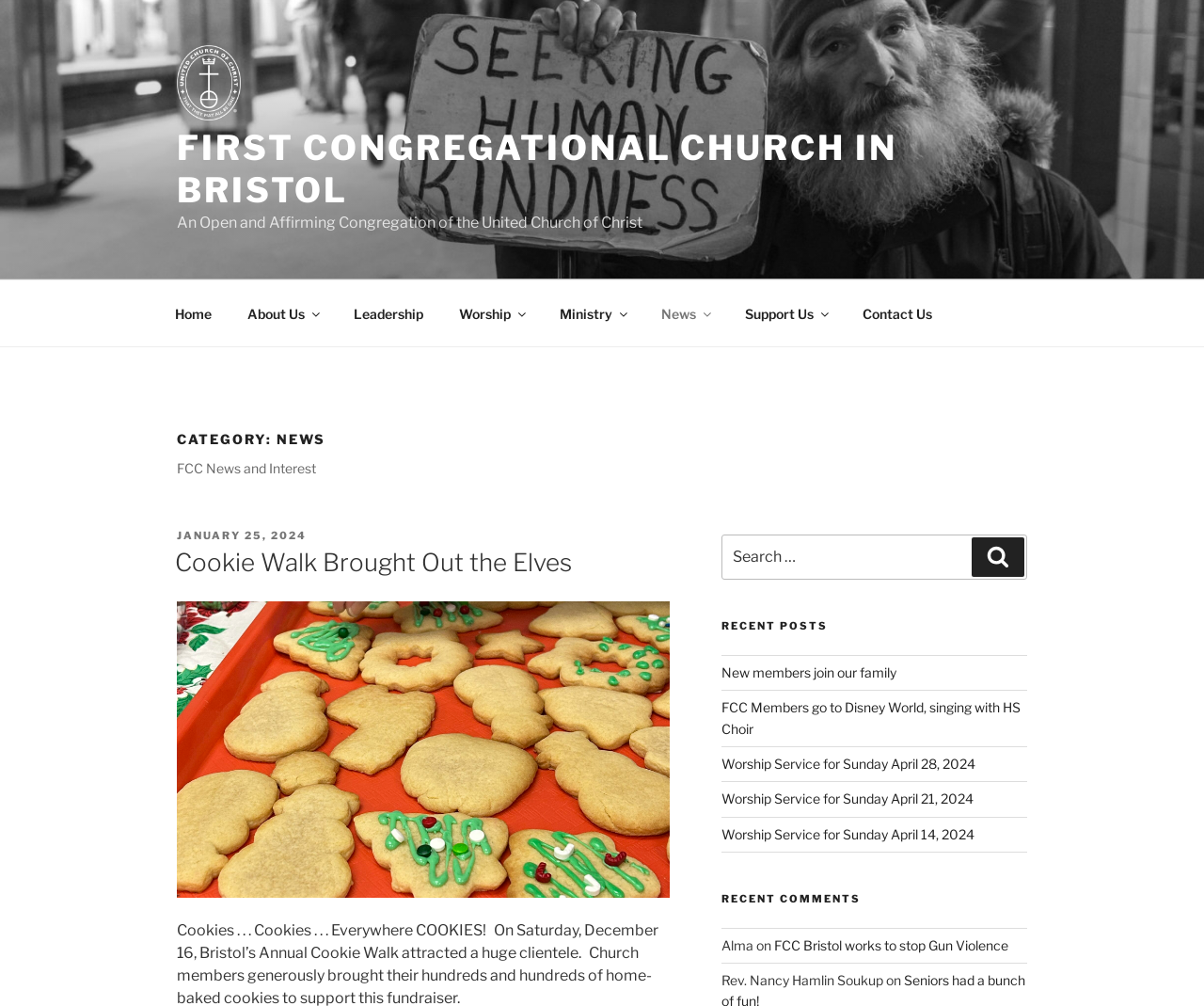Determine the bounding box coordinates for the element that should be clicked to follow this instruction: "Search for something". The coordinates should be given as four float numbers between 0 and 1, in the format [left, top, right, bottom].

[0.599, 0.531, 0.853, 0.577]